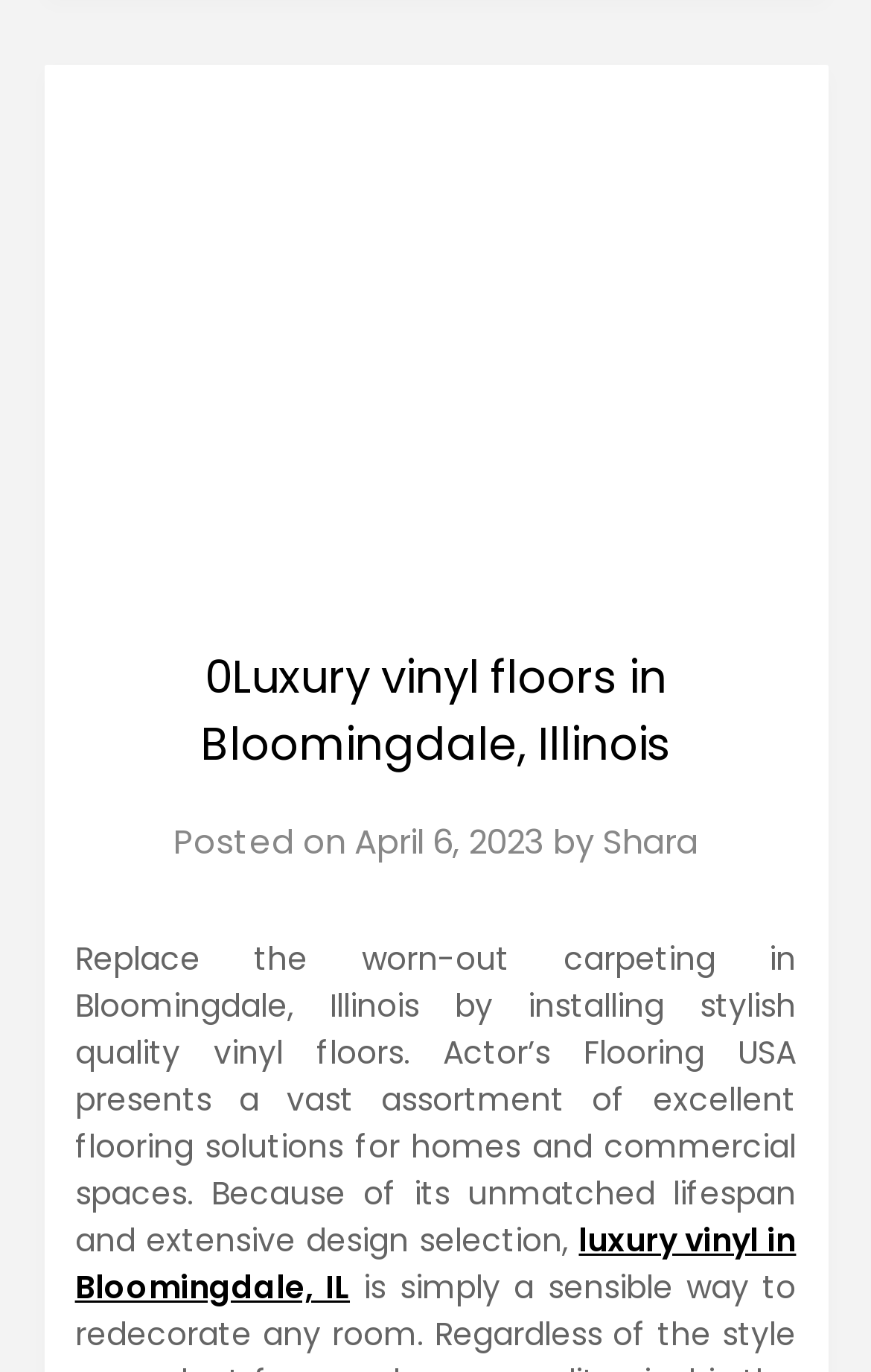Analyze the image and answer the question with as much detail as possible: 
Who is the author of the article?

The article mentions 'Posted on April 6, 2023 by Shara', indicating that Shara is the author of the article.